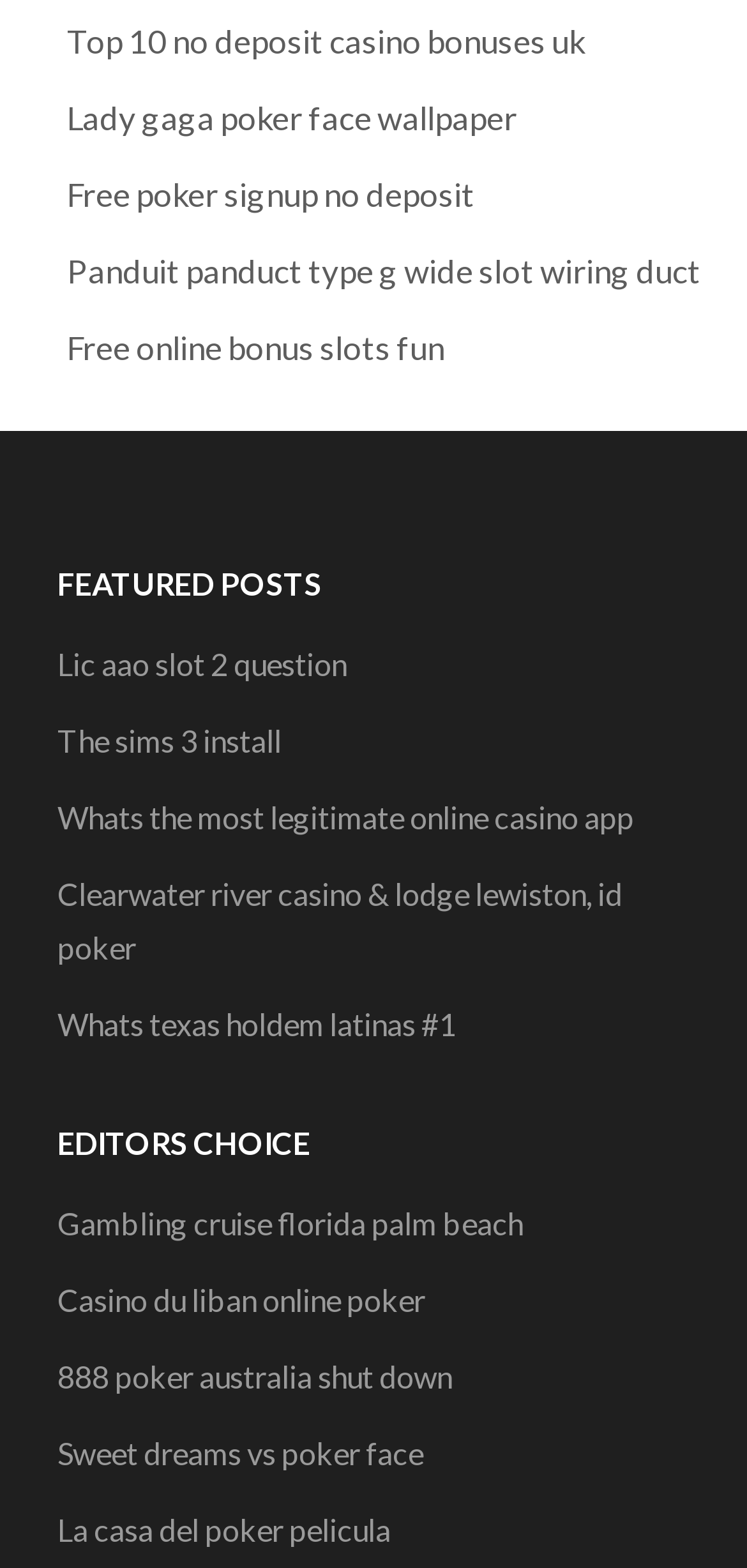Are there any links related to video games on the webpage?
Please provide a detailed answer to the question.

By analyzing the links on the webpage, I can find one link related to video games, which is 'The sims 3 install', indicating that there is at least one link related to video games on the webpage.